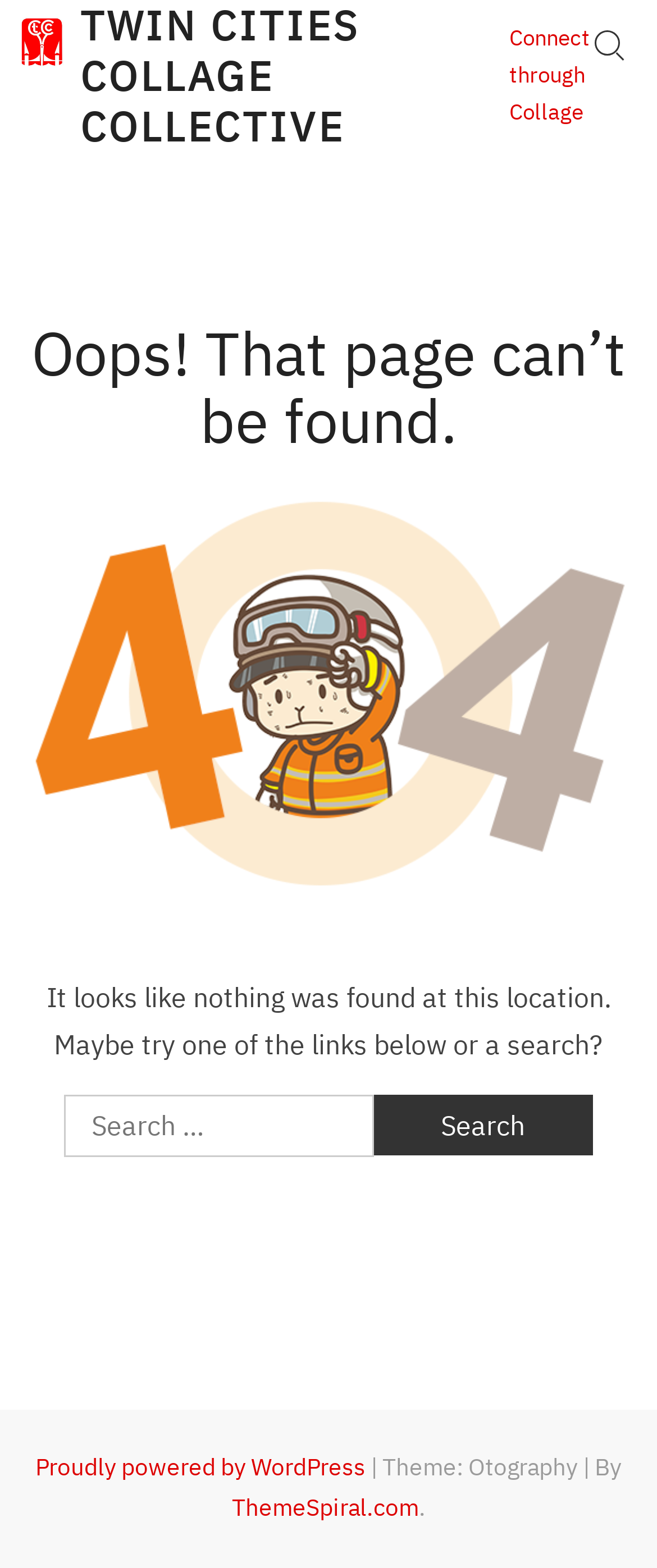What is the theme of the website?
Give a single word or phrase as your answer by examining the image.

Otography